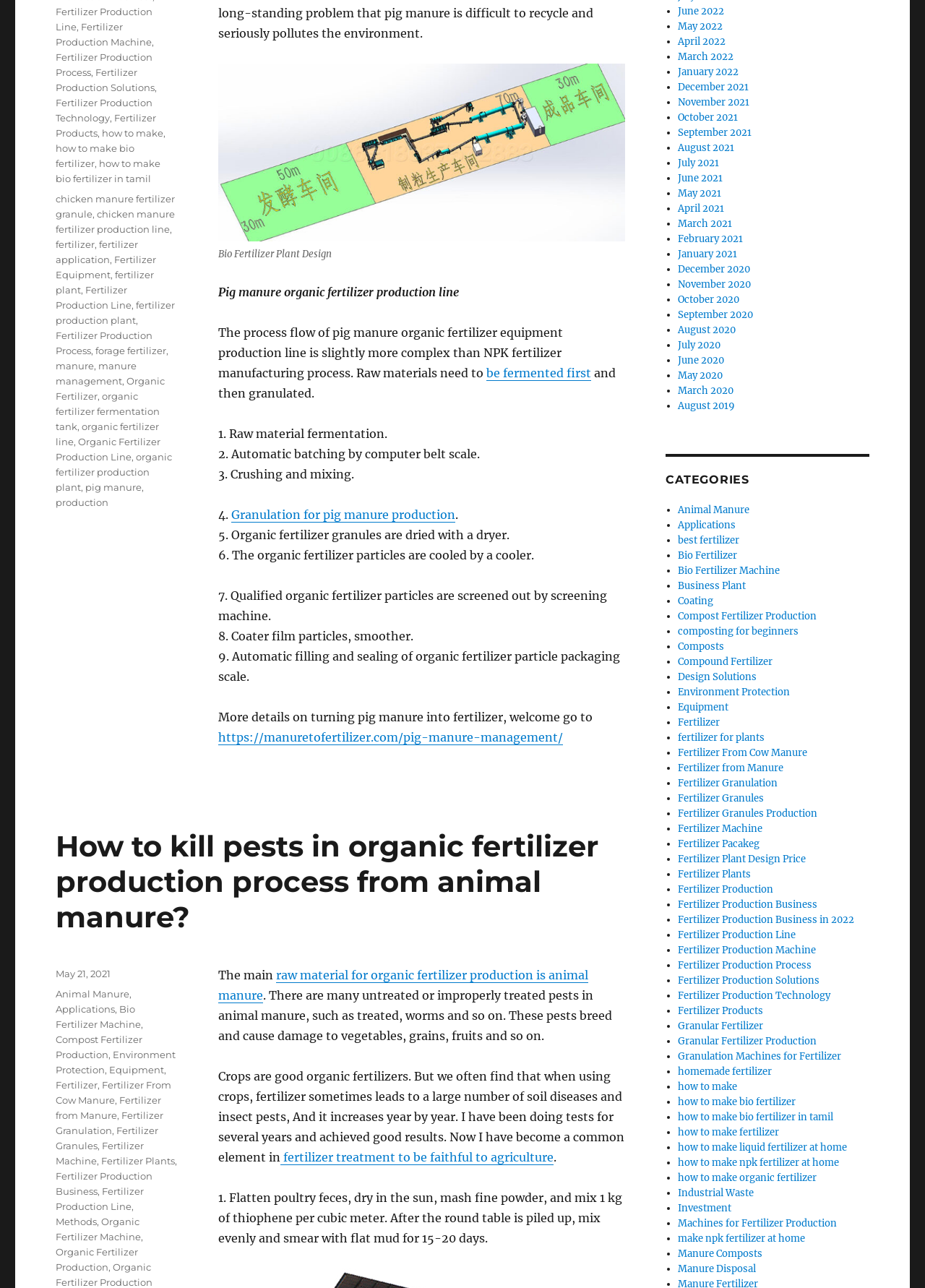Please specify the bounding box coordinates of the clickable region to carry out the following instruction: "Visit the webpage about fertilizer production line". The coordinates should be four float numbers between 0 and 1, in the format [left, top, right, bottom].

[0.06, 0.22, 0.142, 0.241]